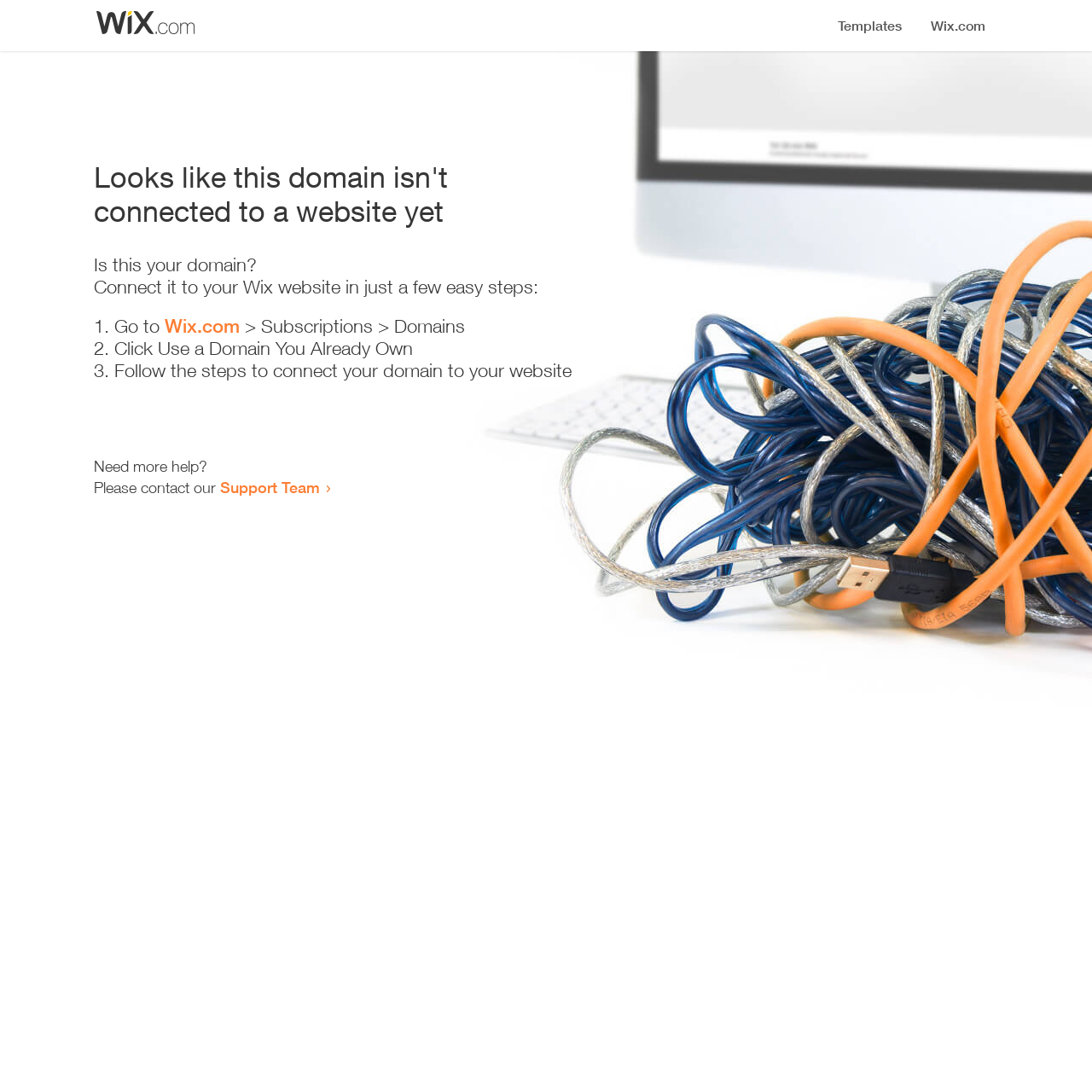Provide a thorough description of the webpage's content and layout.

The webpage appears to be an error page, indicating that a domain is not connected to a website yet. At the top, there is a small image, followed by a heading that states the error message. Below the heading, there is a series of instructions to connect the domain to a Wix website. The instructions are presented in a step-by-step format, with three numbered list items. Each list item contains a brief description of the action to take, with the second list item containing a link to Wix.com. 

To the right of the list items, there is a brief description of the action to take. The instructions are followed by a message asking if the user needs more help, and providing a link to the Support Team if they do. The overall layout is simple and easy to follow, with clear headings and concise text.